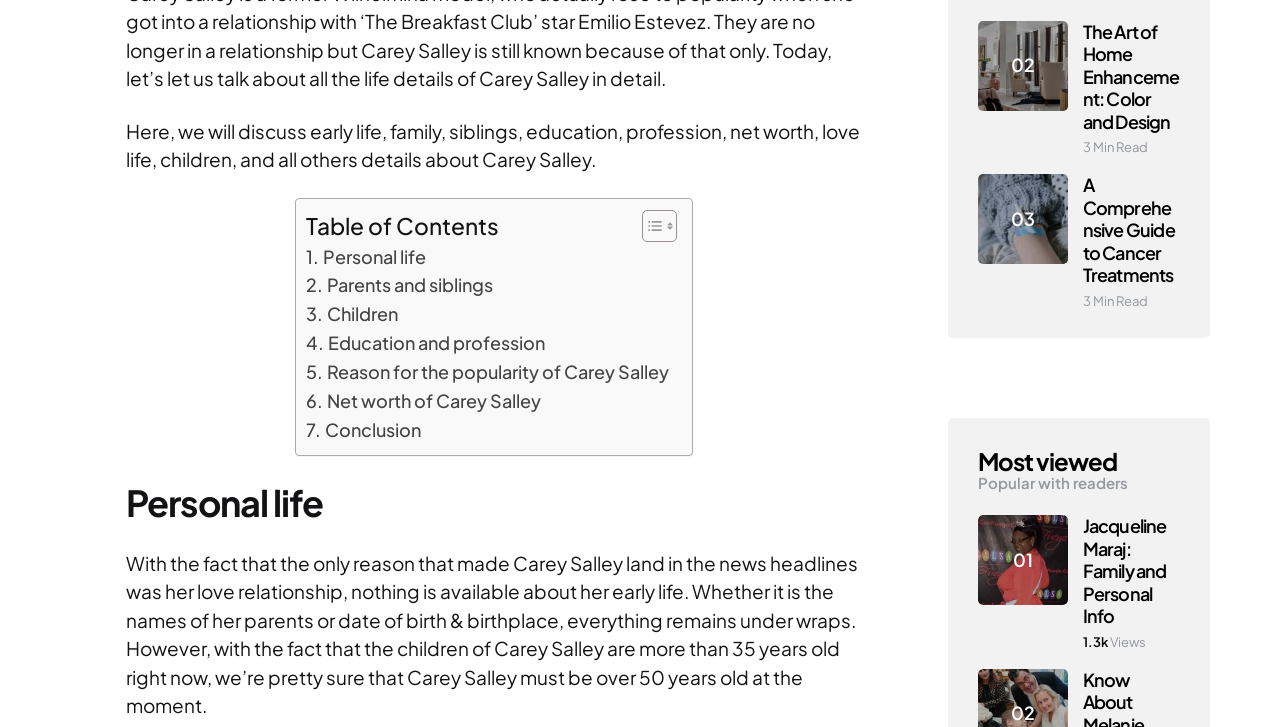What is the title of the first article in the 'Most viewed' section?
Using the information presented in the image, please offer a detailed response to the question.

The title of the first article in the 'Most viewed' section is 'Jacqueline Maraj: Family and Personal Info', which is indicated by the heading and link text on the webpage.